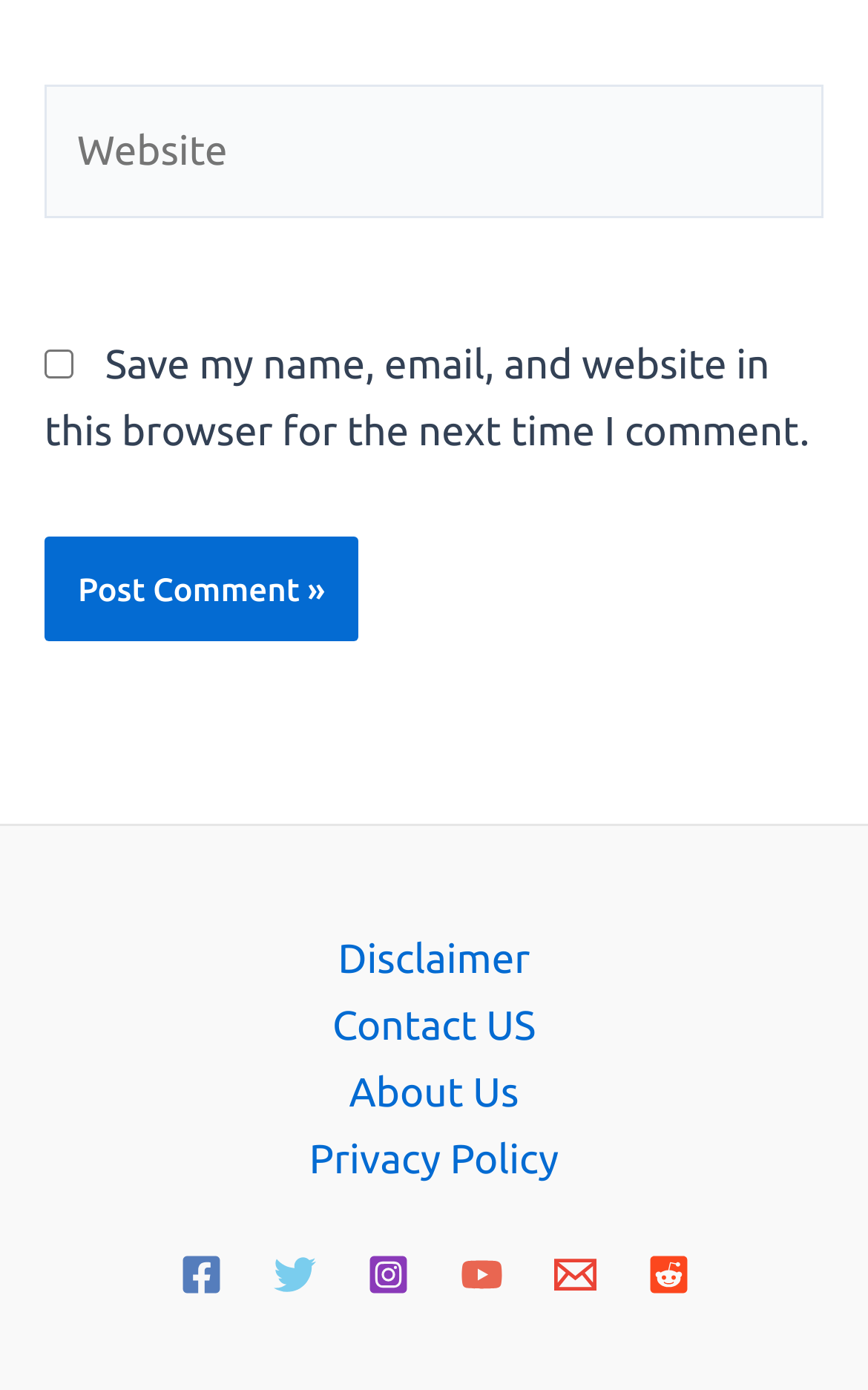Please provide a comprehensive response to the question below by analyzing the image: 
How many social media links are present?

There are five social media links present at the bottom of the webpage, which are Facebook, Twitter, Instagram, YouTube, and Reddit. Each link has an accompanying image.